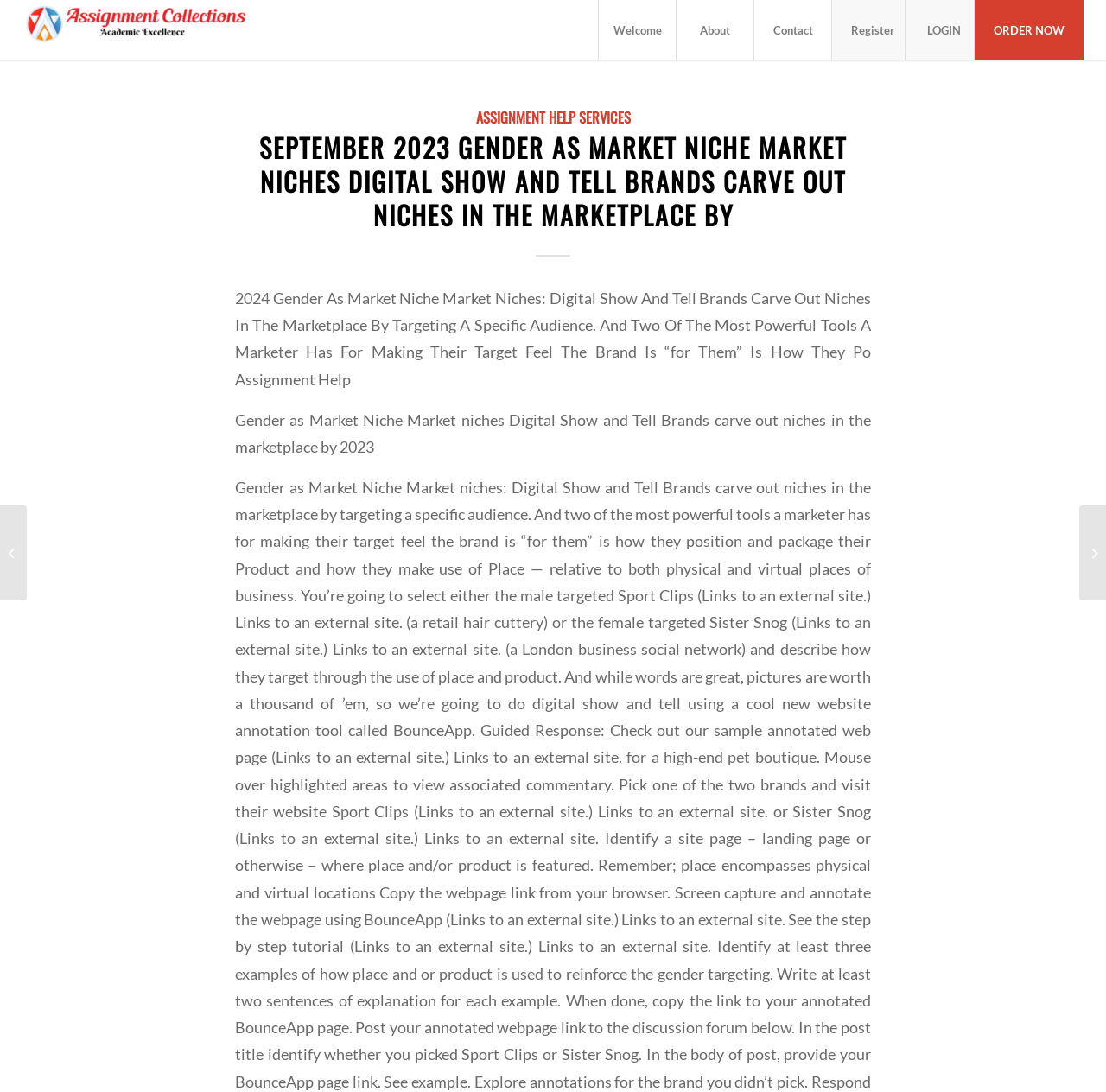Please give a one-word or short phrase response to the following question: 
What is the topic of the main content on the webpage?

Gender as Market Niche